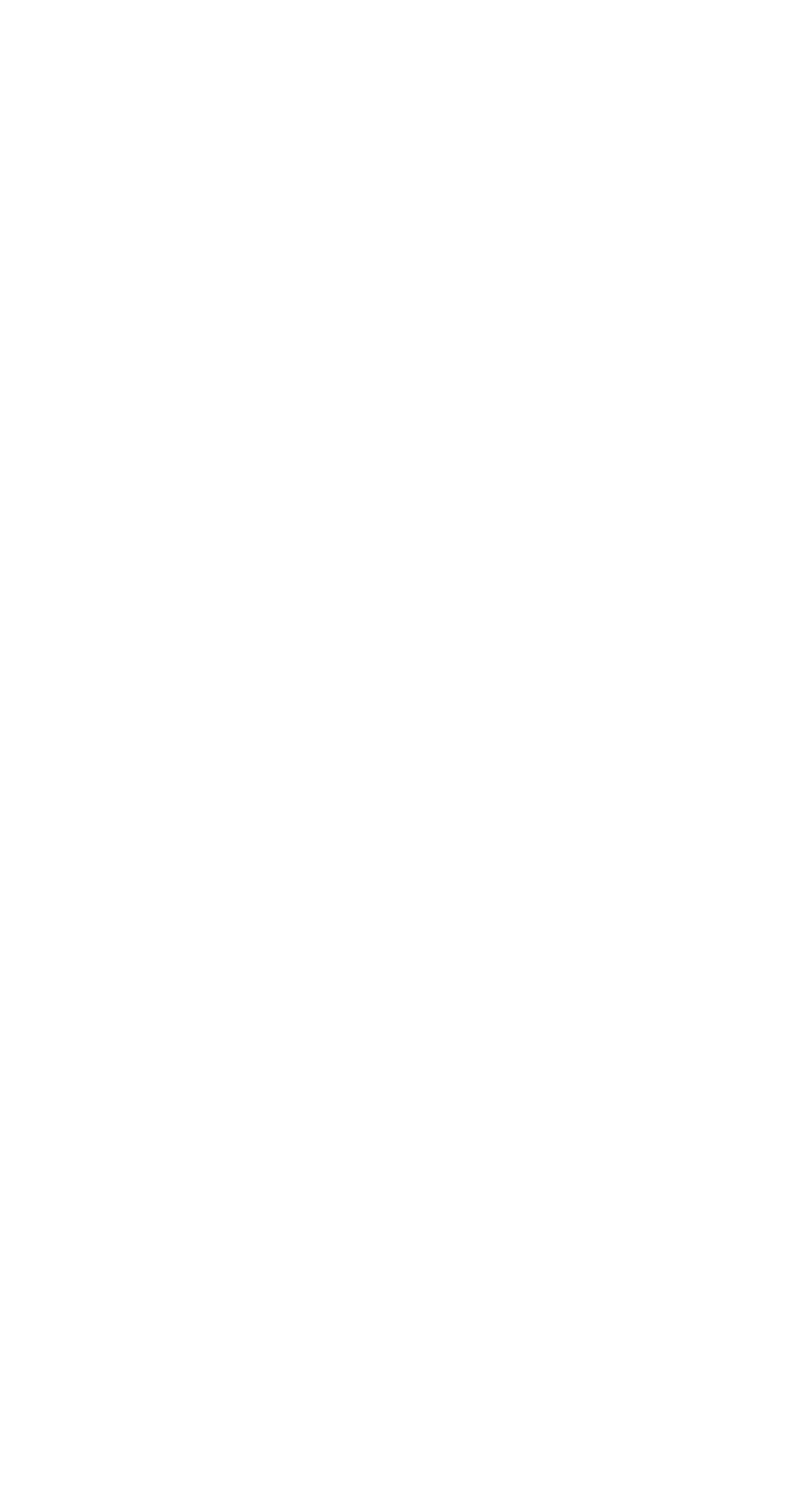Provide the bounding box coordinates for the area that should be clicked to complete the instruction: "Read 'A New Era in Forecasting'".

[0.062, 0.102, 0.436, 0.128]